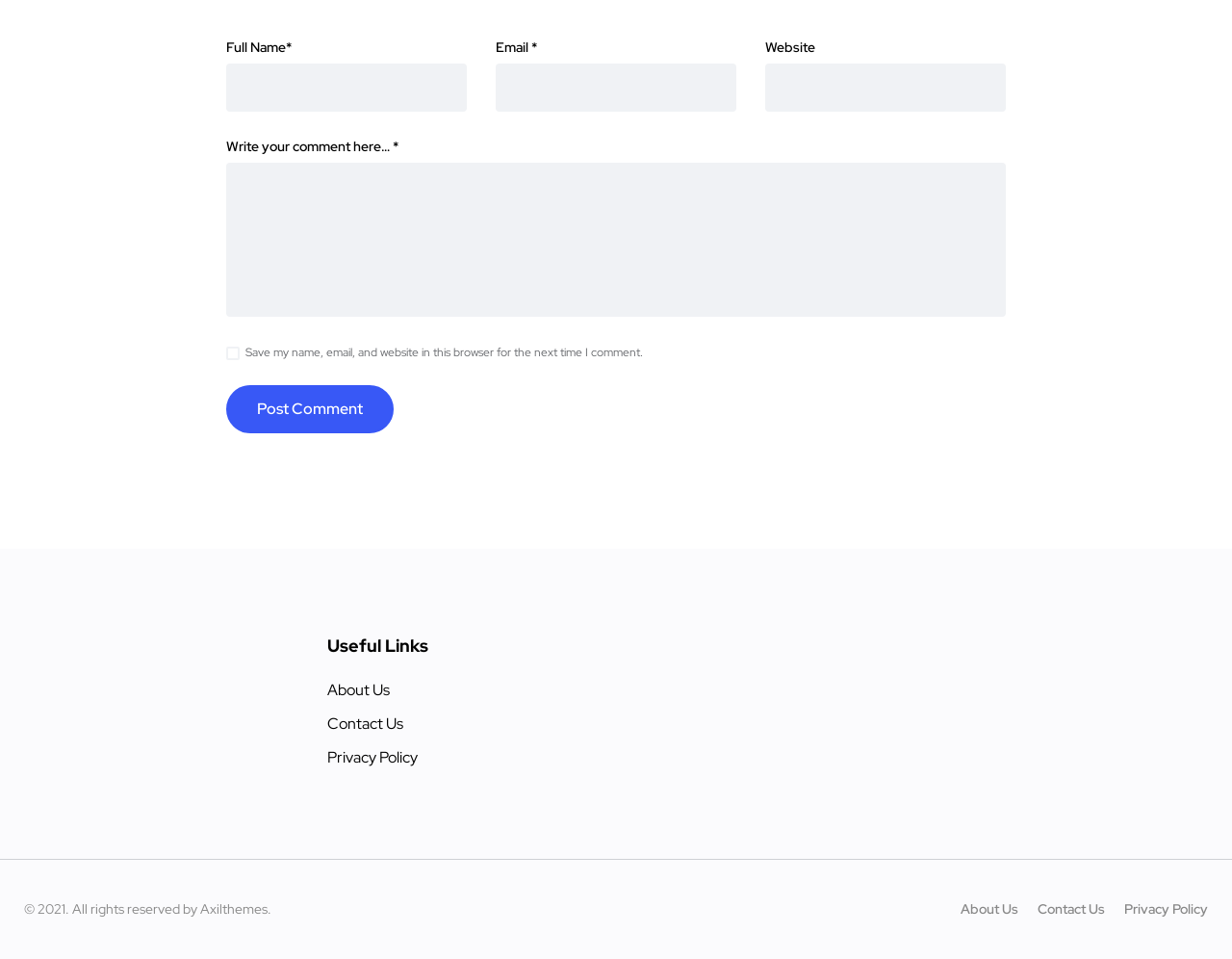Locate the bounding box coordinates of the UI element described by: "About Us". The bounding box coordinates should consist of four float numbers between 0 and 1, i.e., [left, top, right, bottom].

[0.266, 0.709, 0.316, 0.73]